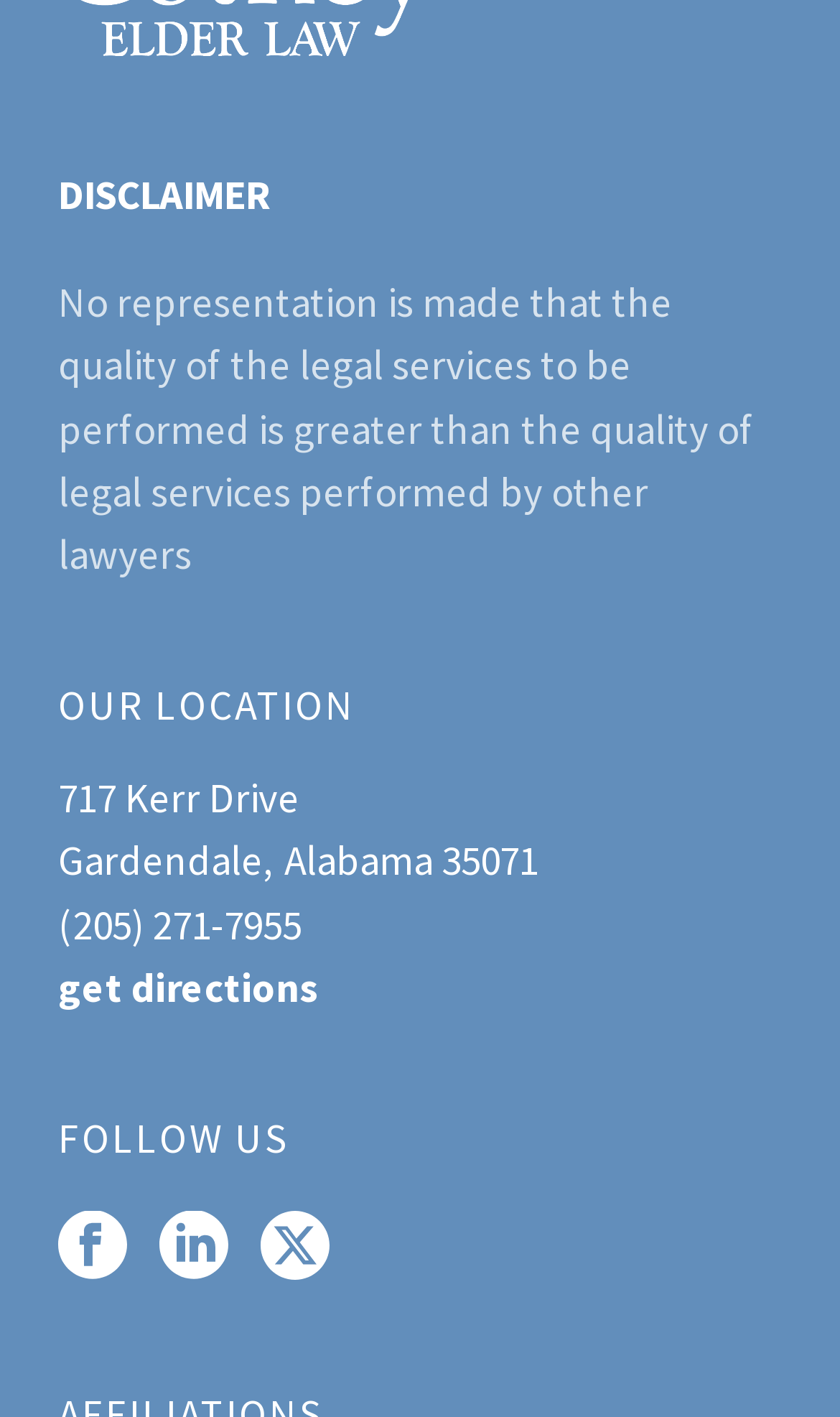What is the disclaimer about?
Examine the image and give a concise answer in one word or a short phrase.

Quality of legal services